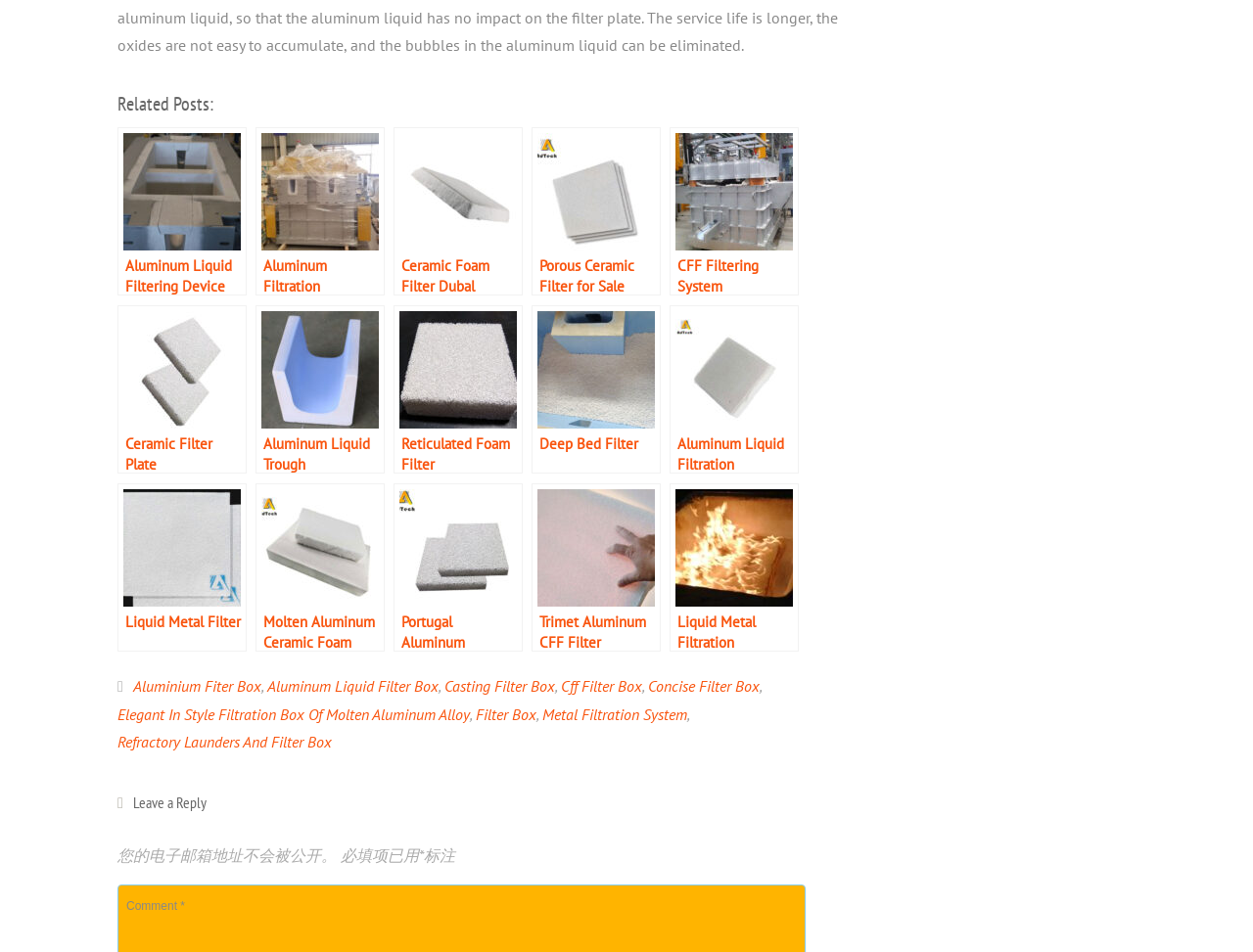What is the category of products shown on this webpage?
Please utilize the information in the image to give a detailed response to the question.

Based on the links and images on the webpage, it appears to be showcasing various types of filtration systems, including ceramic foam filters, aluminum liquid filters, and more.